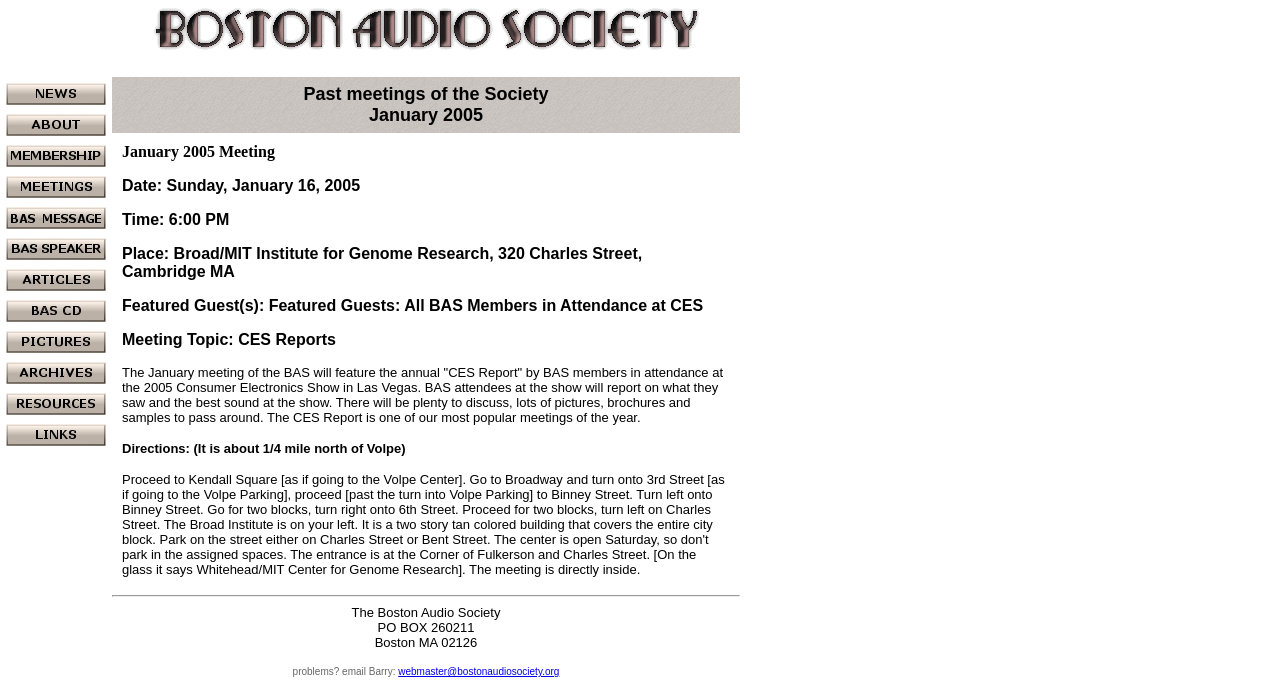Can you find the bounding box coordinates of the area I should click to execute the following instruction: "contact the webmaster"?

[0.311, 0.974, 0.437, 0.99]